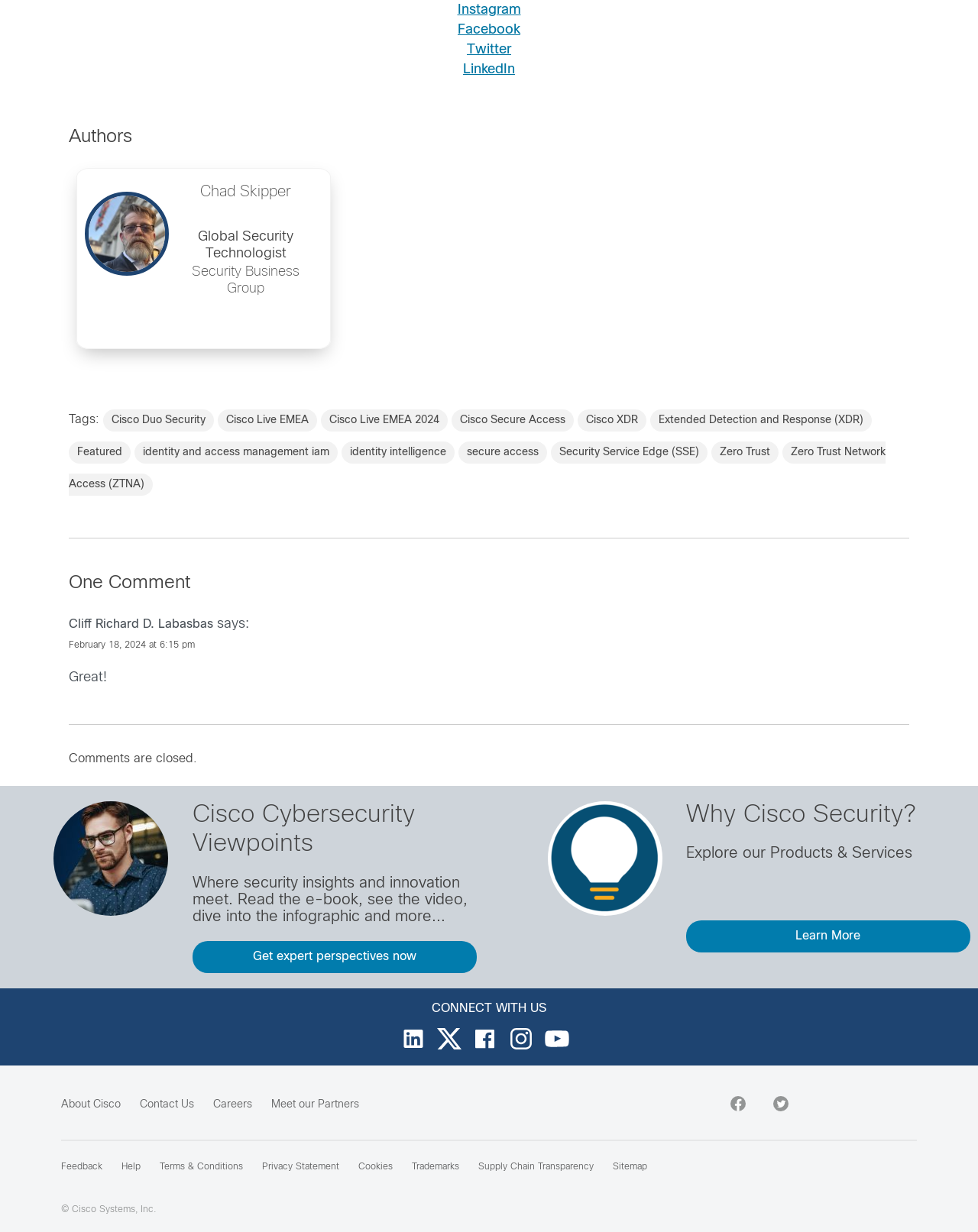Provide a one-word or brief phrase answer to the question:
How many social media links are at the top of the page?

4